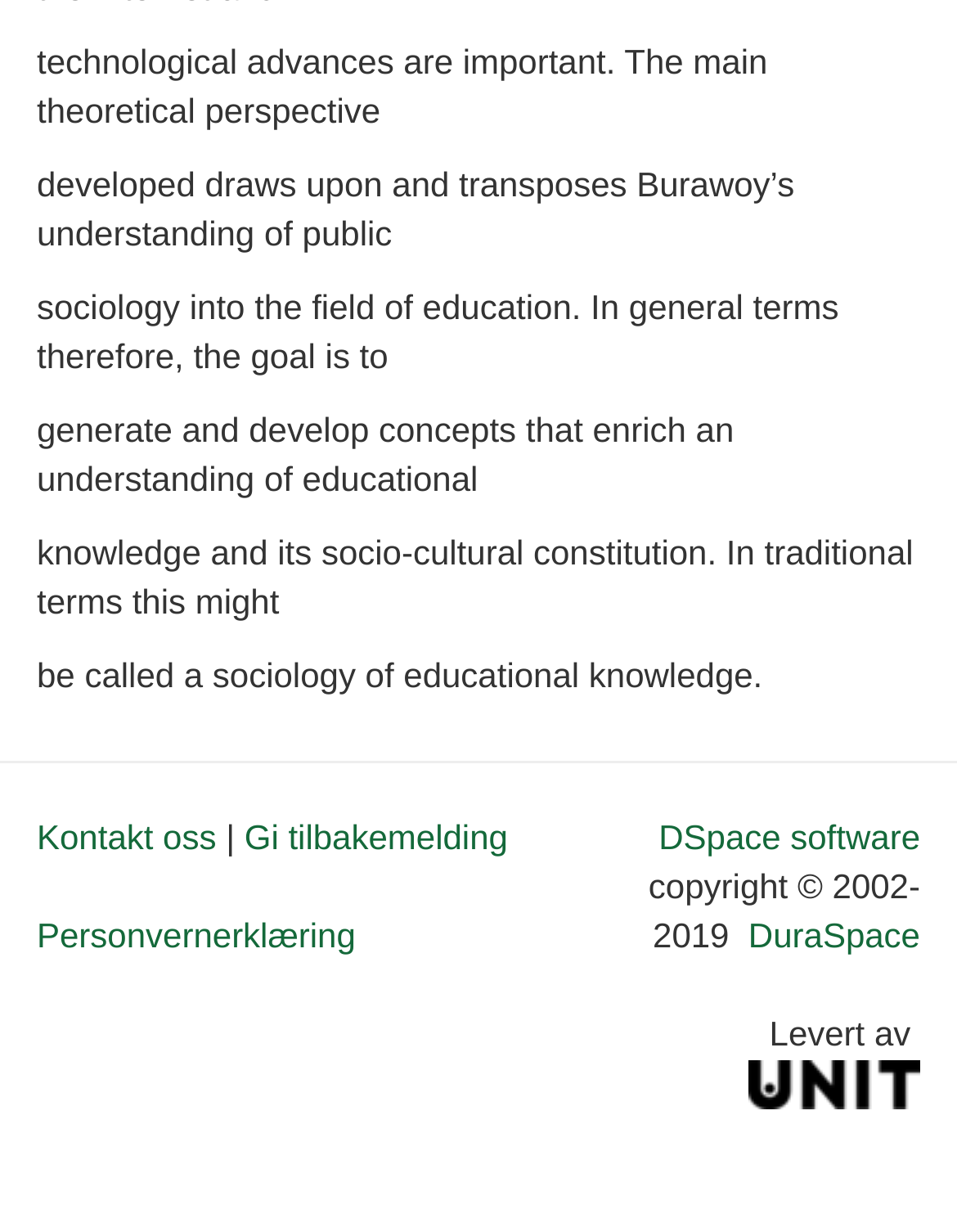Locate the UI element that matches the description DuraSpace in the webpage screenshot. Return the bounding box coordinates in the format (top-left x, top-left y, bottom-right x, bottom-right y), with values ranging from 0 to 1.

[0.782, 0.743, 0.962, 0.775]